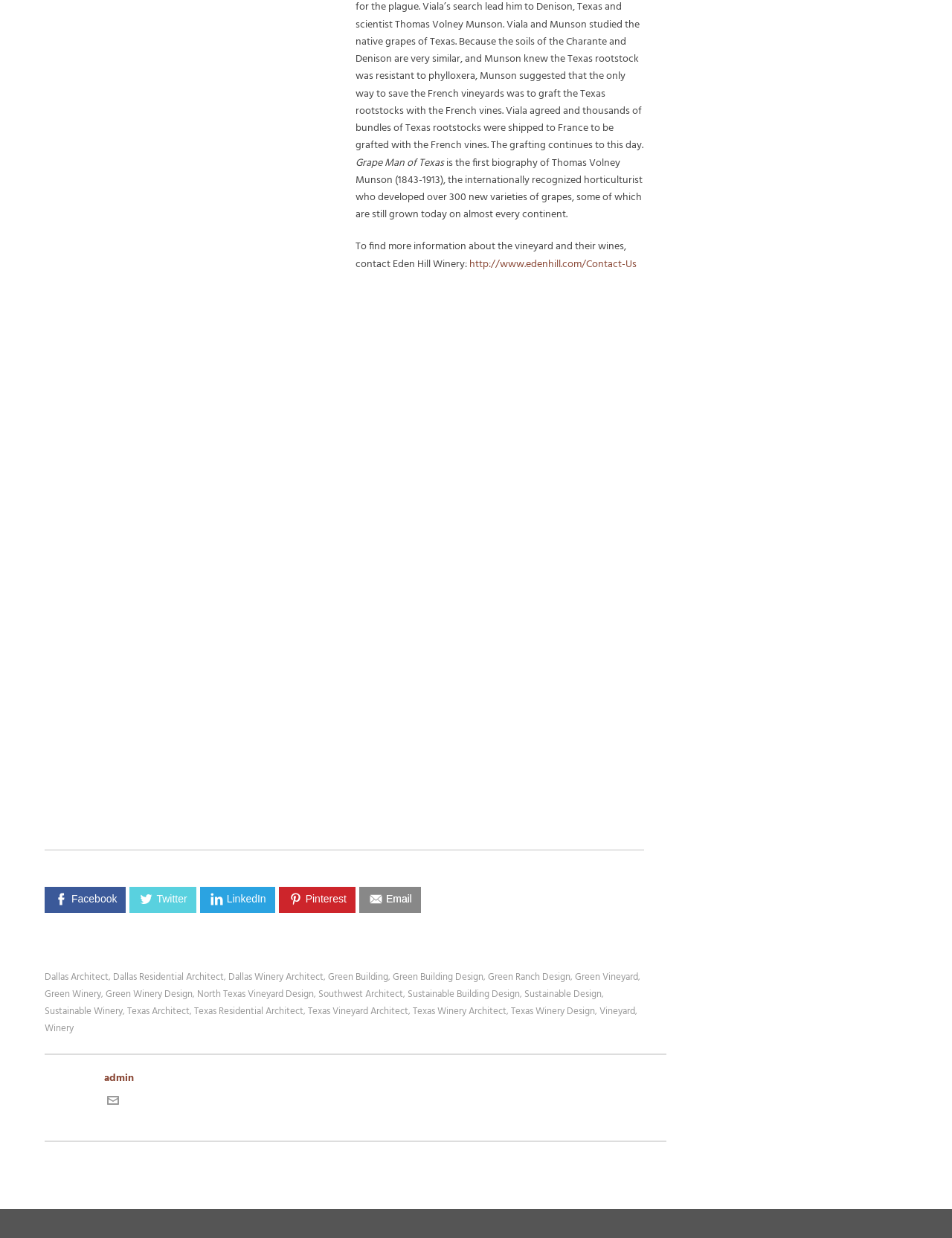Predict the bounding box coordinates of the area that should be clicked to accomplish the following instruction: "Explore the article about sustainable winery". The bounding box coordinates should consist of four float numbers between 0 and 1, i.e., [left, top, right, bottom].

[0.428, 0.261, 0.547, 0.353]